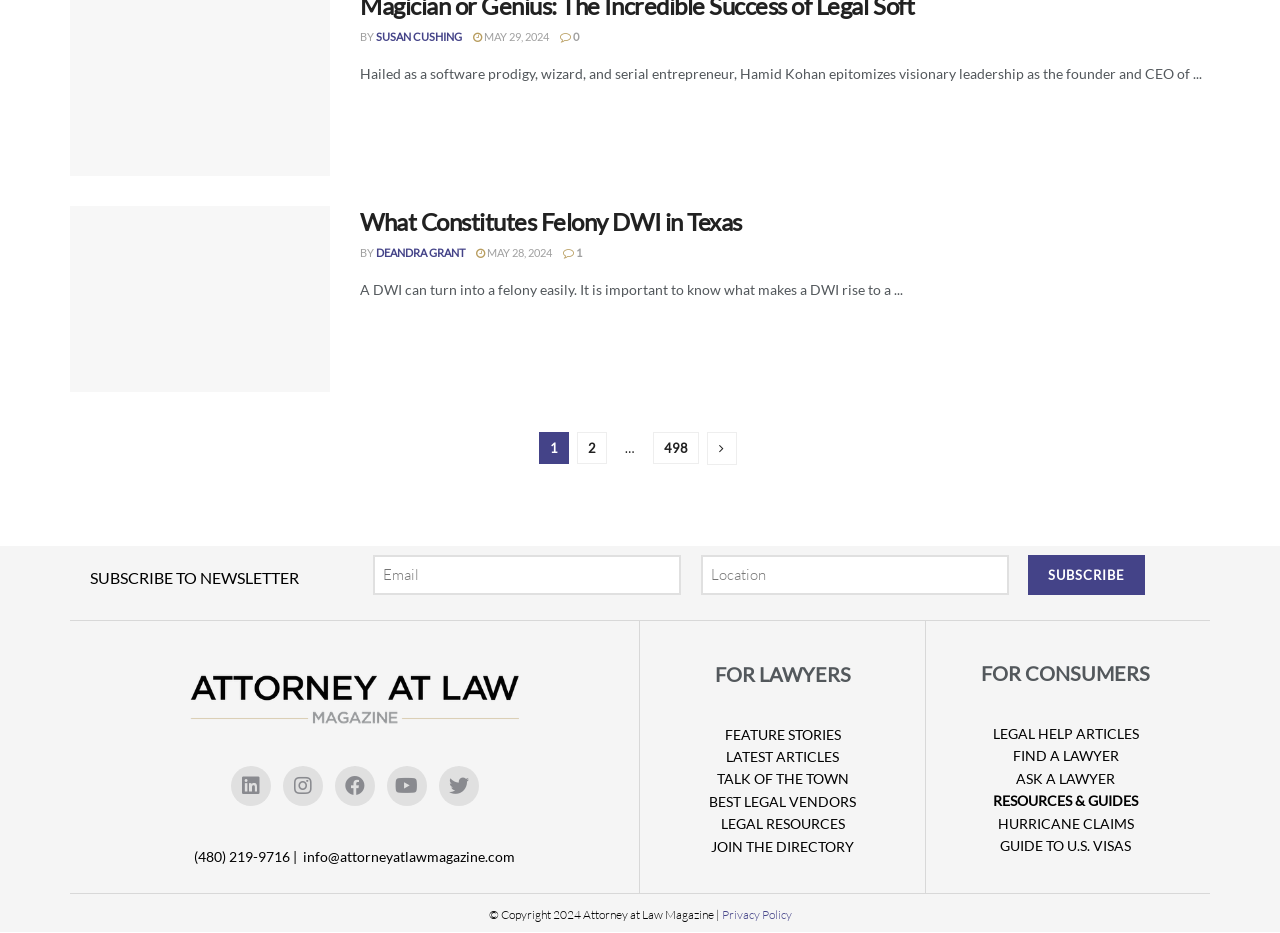How many articles are listed on this page?
Refer to the image and provide a one-word or short phrase answer.

2